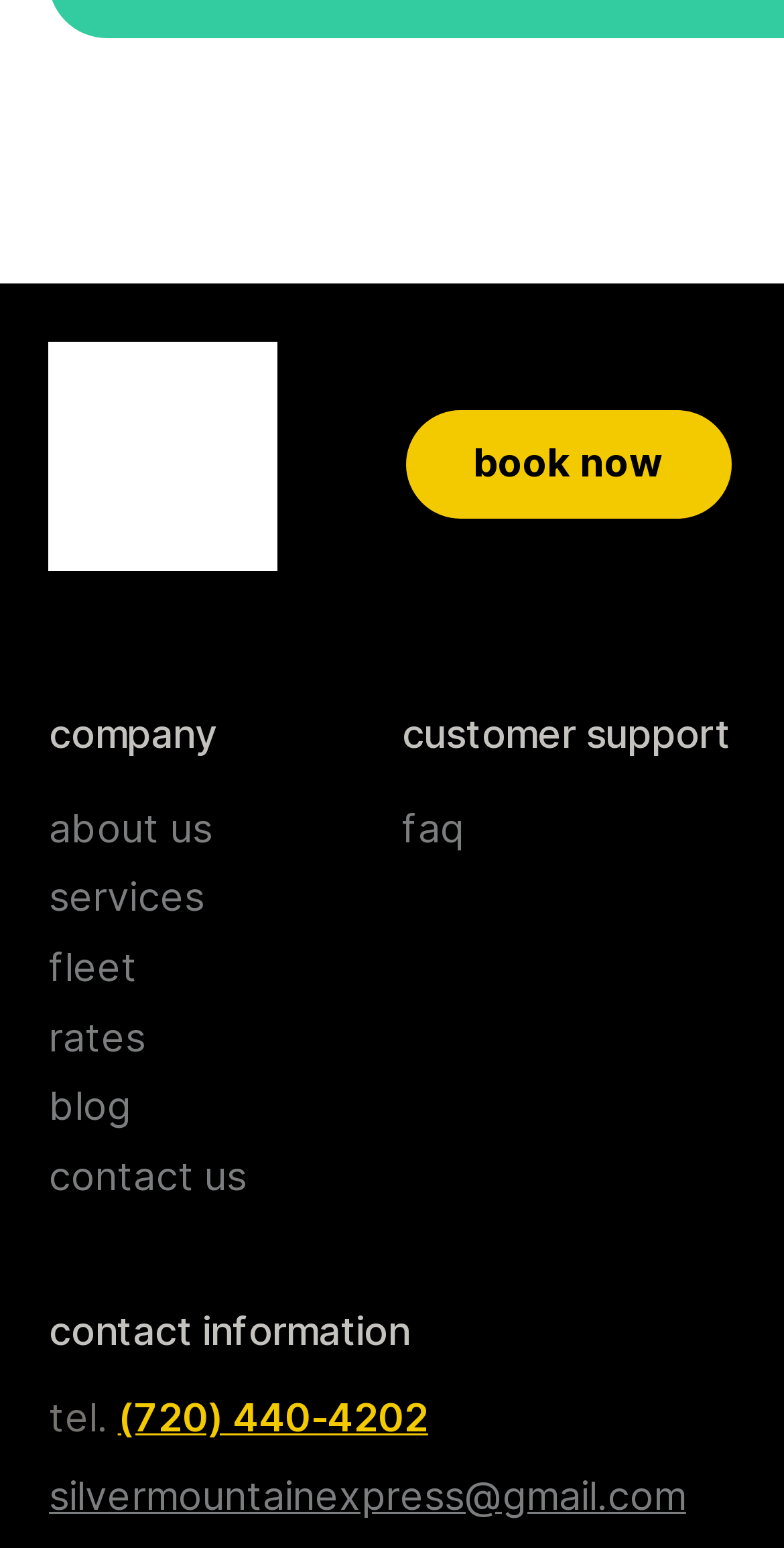What is the email address?
Can you offer a detailed and complete answer to this question?

I found the email address by looking at the link element with the text 'silvermountainexpress@gmail.com' which is located below the contact information.